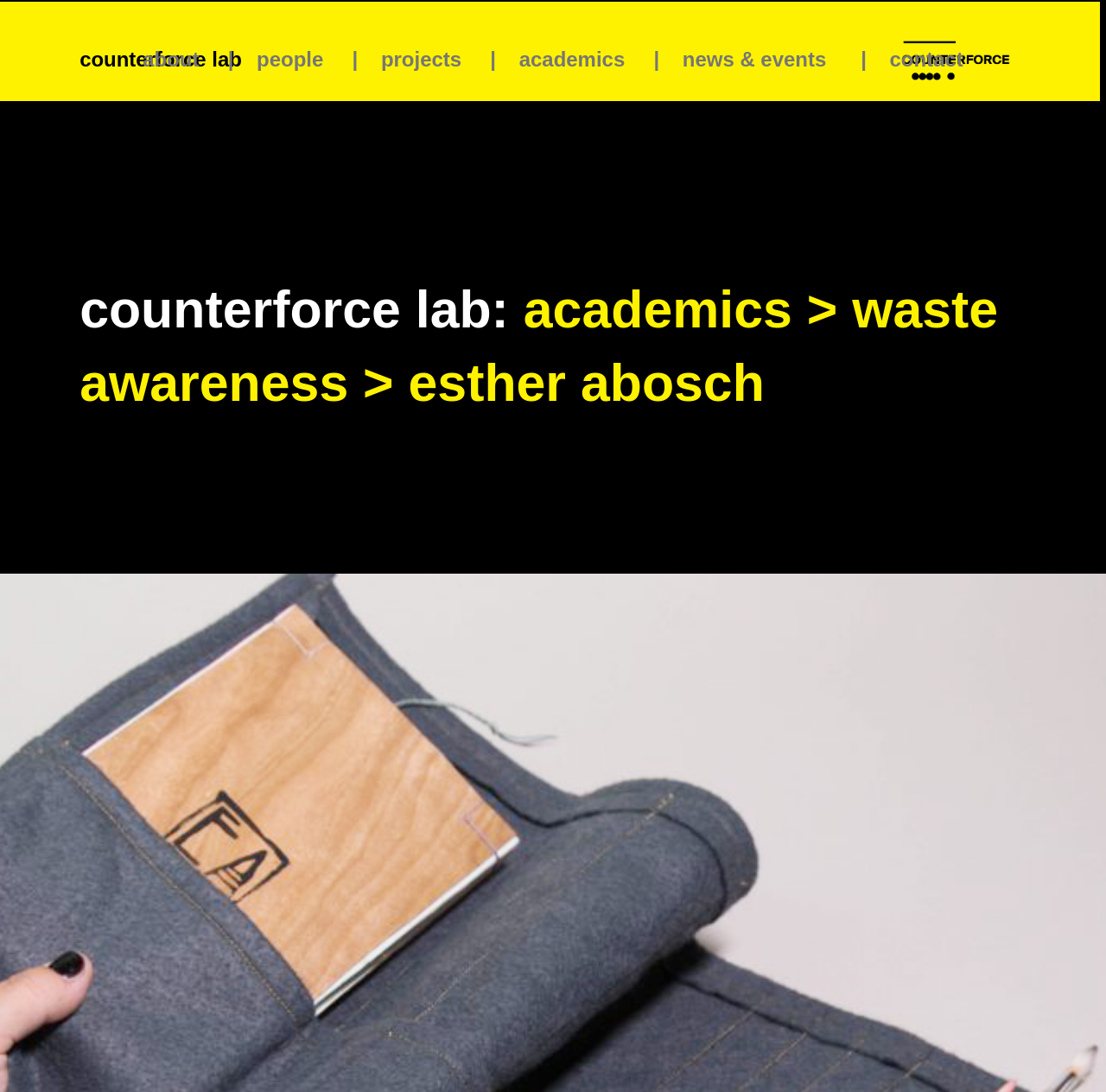Based on the image, provide a detailed response to the question:
How many main navigation links are there?

I can count the number of main navigation links by looking at the links 'about', 'people', 'projects', 'academics', 'news & events', and 'contact'. There are 7 links in total.